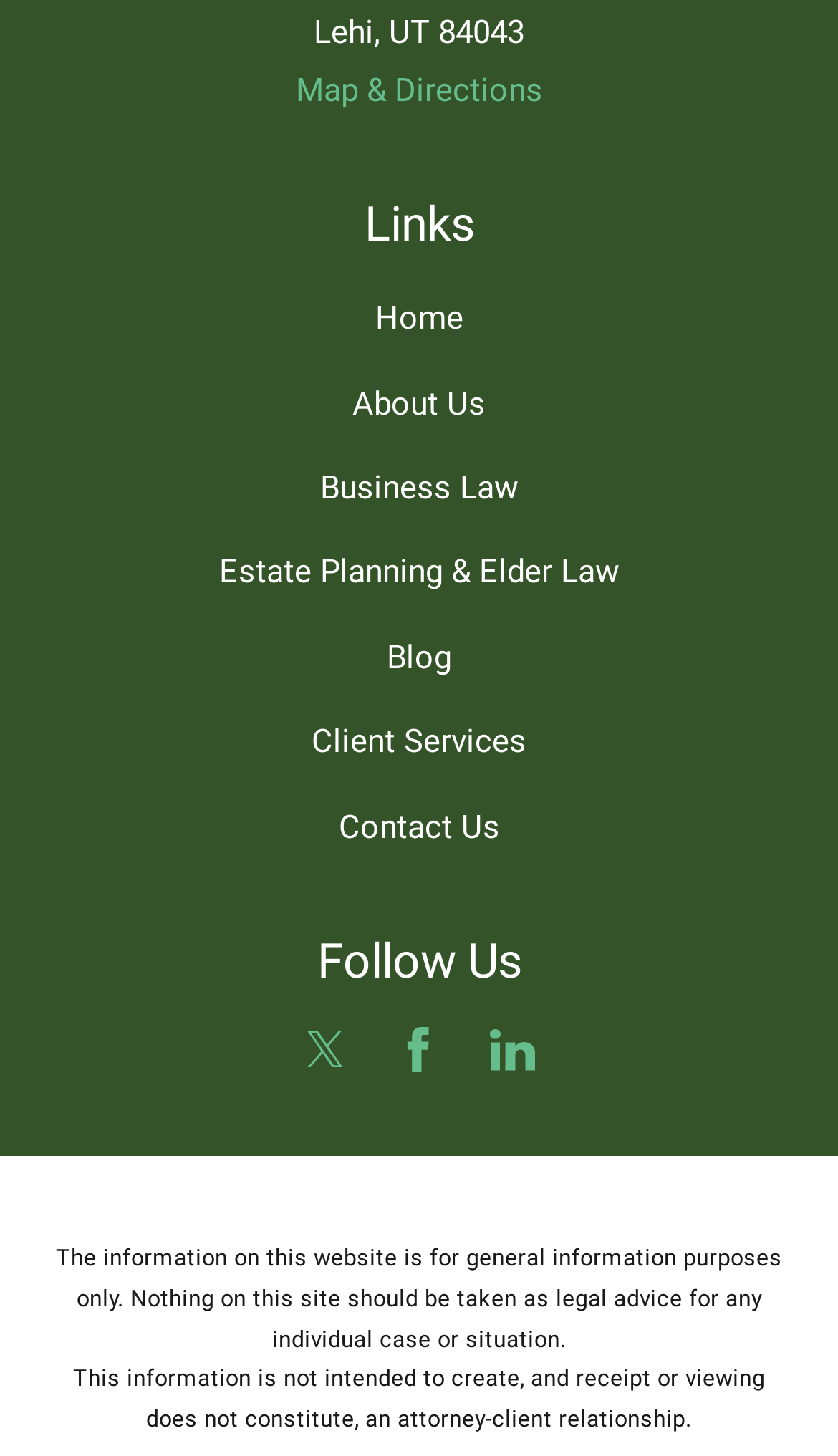Mark the bounding box of the element that matches the following description: "Client Services".

[0.372, 0.496, 0.628, 0.523]